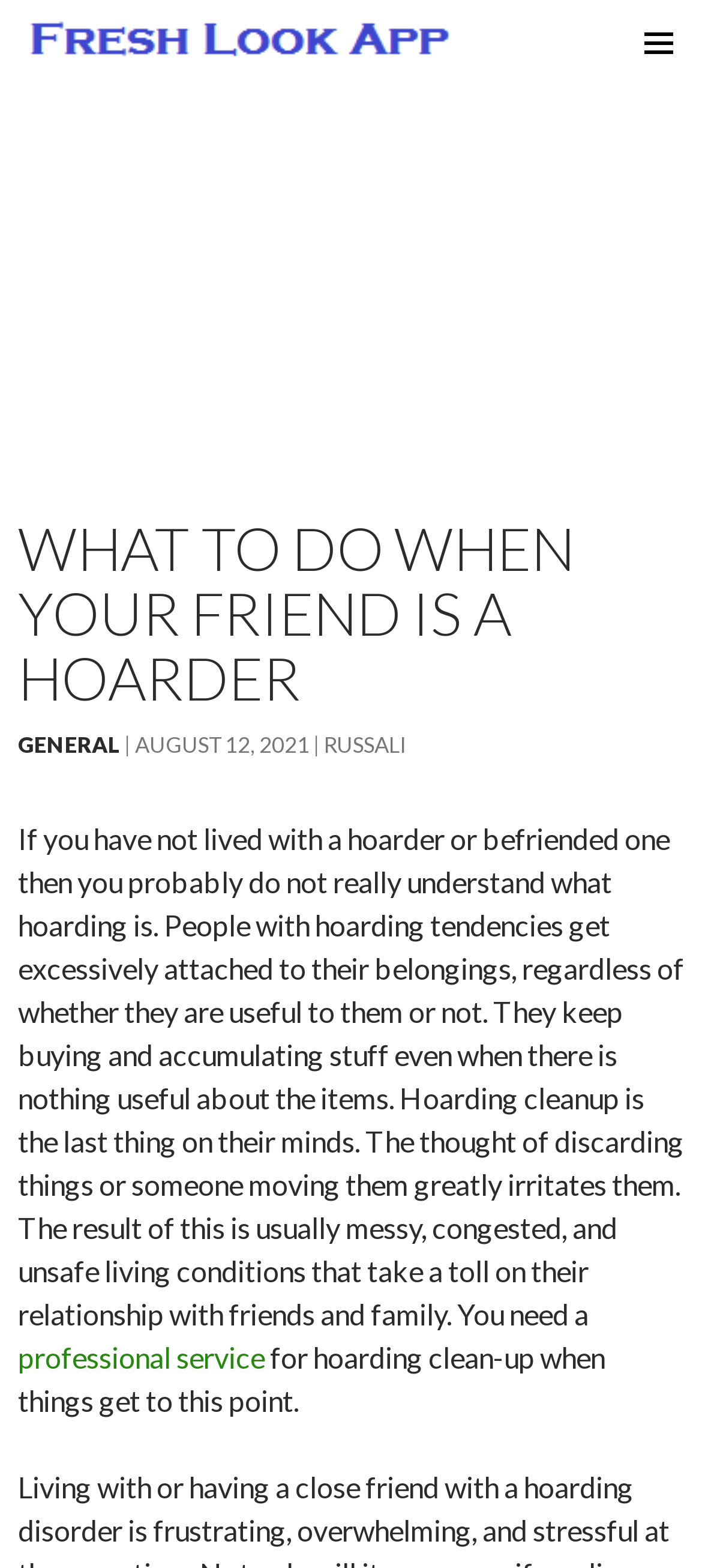Locate the bounding box coordinates of the UI element described by: "professional service". The bounding box coordinates should consist of four float numbers between 0 and 1, i.e., [left, top, right, bottom].

[0.026, 0.854, 0.377, 0.876]